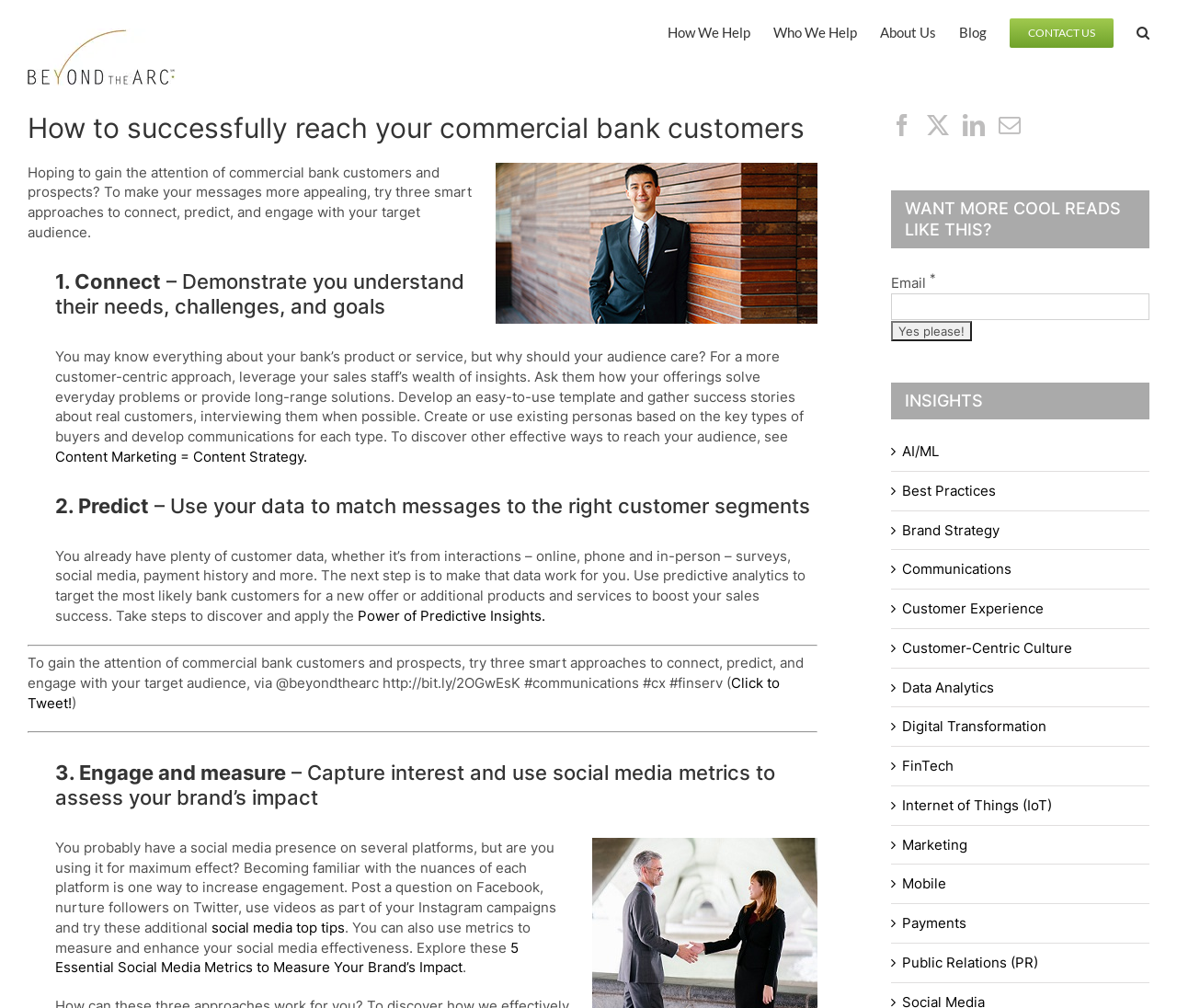Find the bounding box coordinates for the element that must be clicked to complete the instruction: "Read the 'How We Help' page". The coordinates should be four float numbers between 0 and 1, indicated as [left, top, right, bottom].

[0.567, 0.0, 0.638, 0.062]